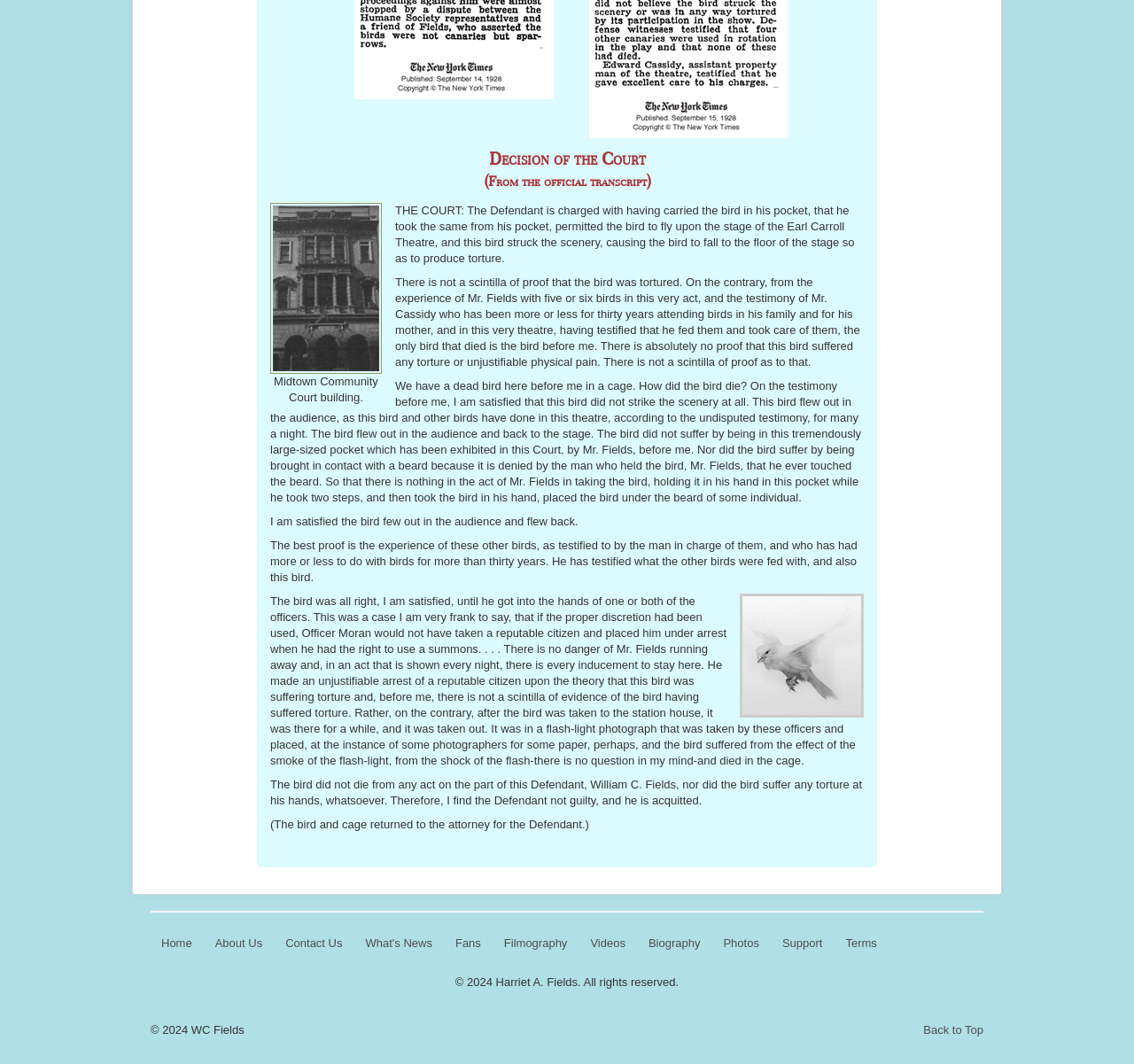Determine the bounding box coordinates of the clickable element to complete this instruction: "listen to Ron Luciano". Provide the coordinates in the format of four float numbers between 0 and 1, [left, top, right, bottom].

None